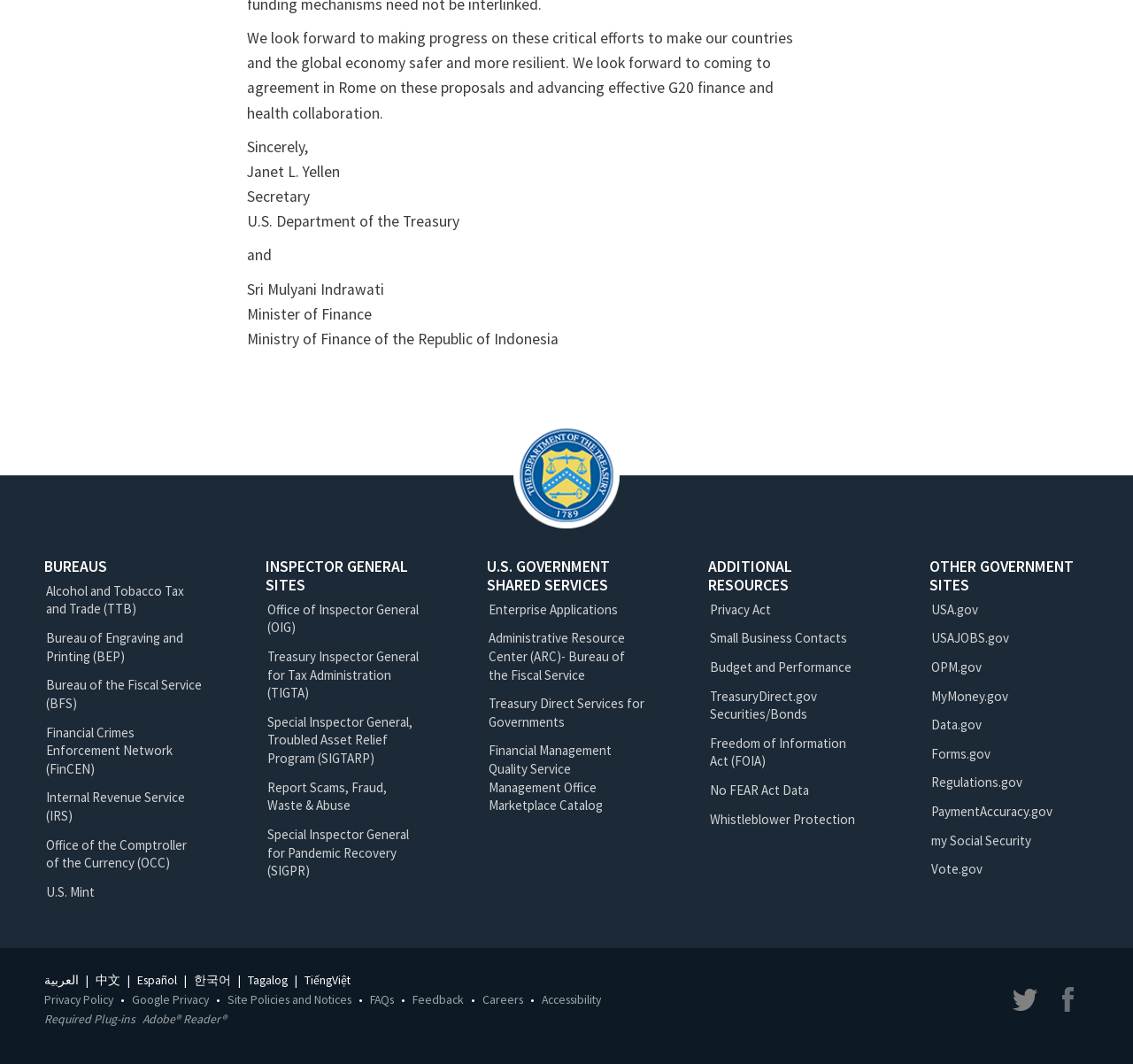How many languages are supported?
Give a single word or phrase answer based on the content of the image.

6